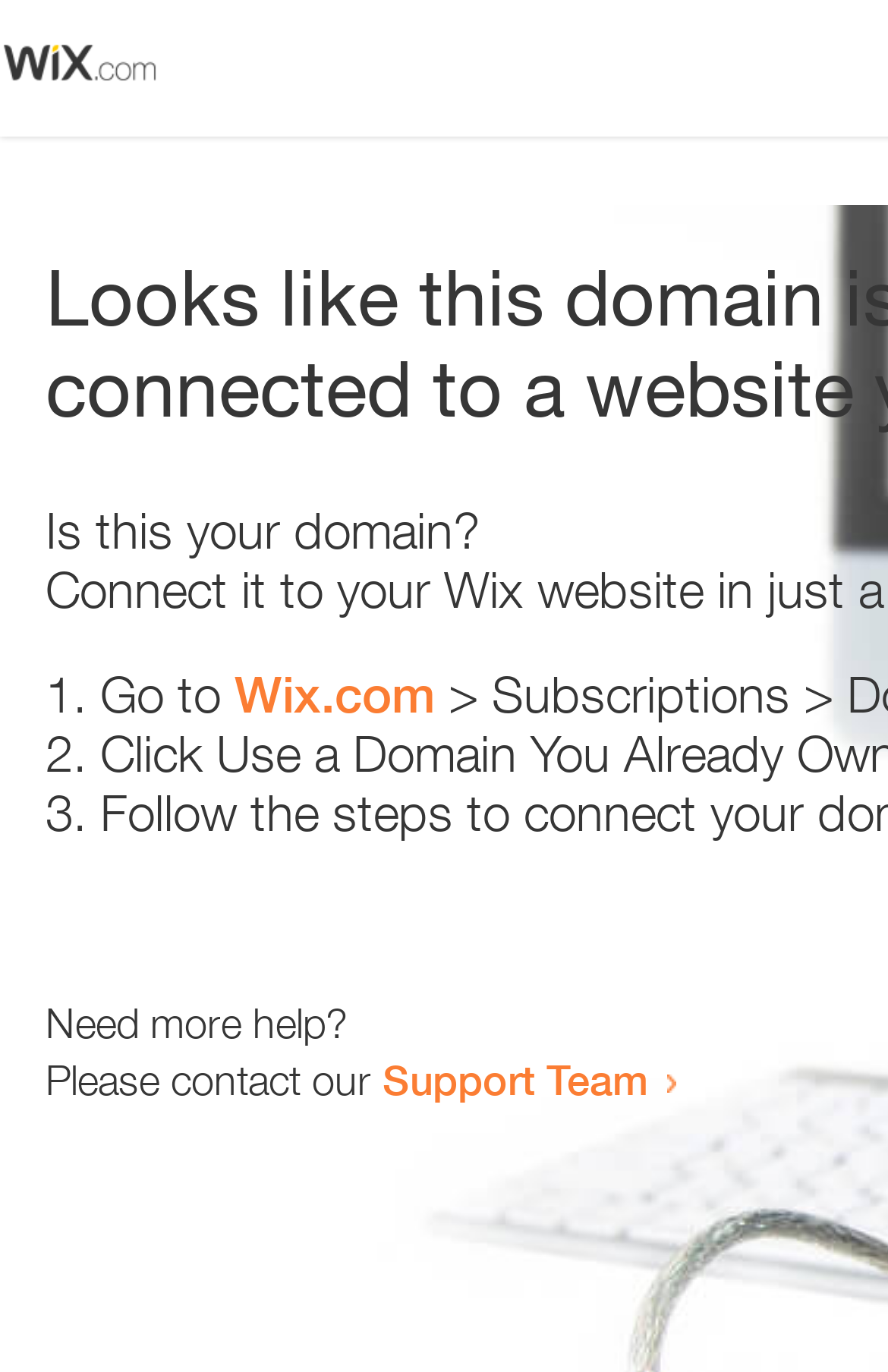What is the image at the top of the page?
Please provide a single word or phrase as the answer based on the screenshot.

Unknown